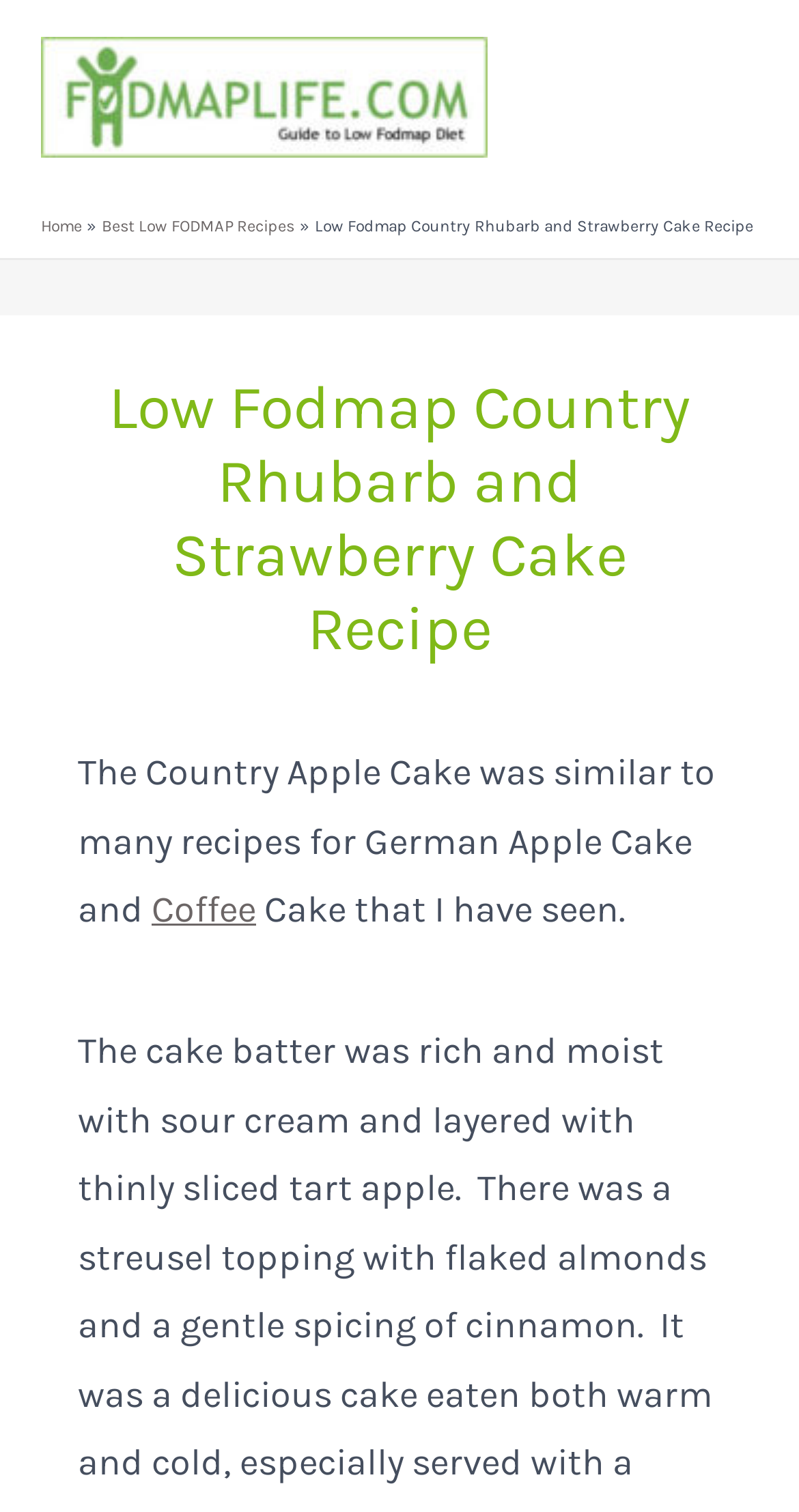Calculate the bounding box coordinates of the UI element given the description: "Main Menu".

[0.823, 0.031, 0.949, 0.098]